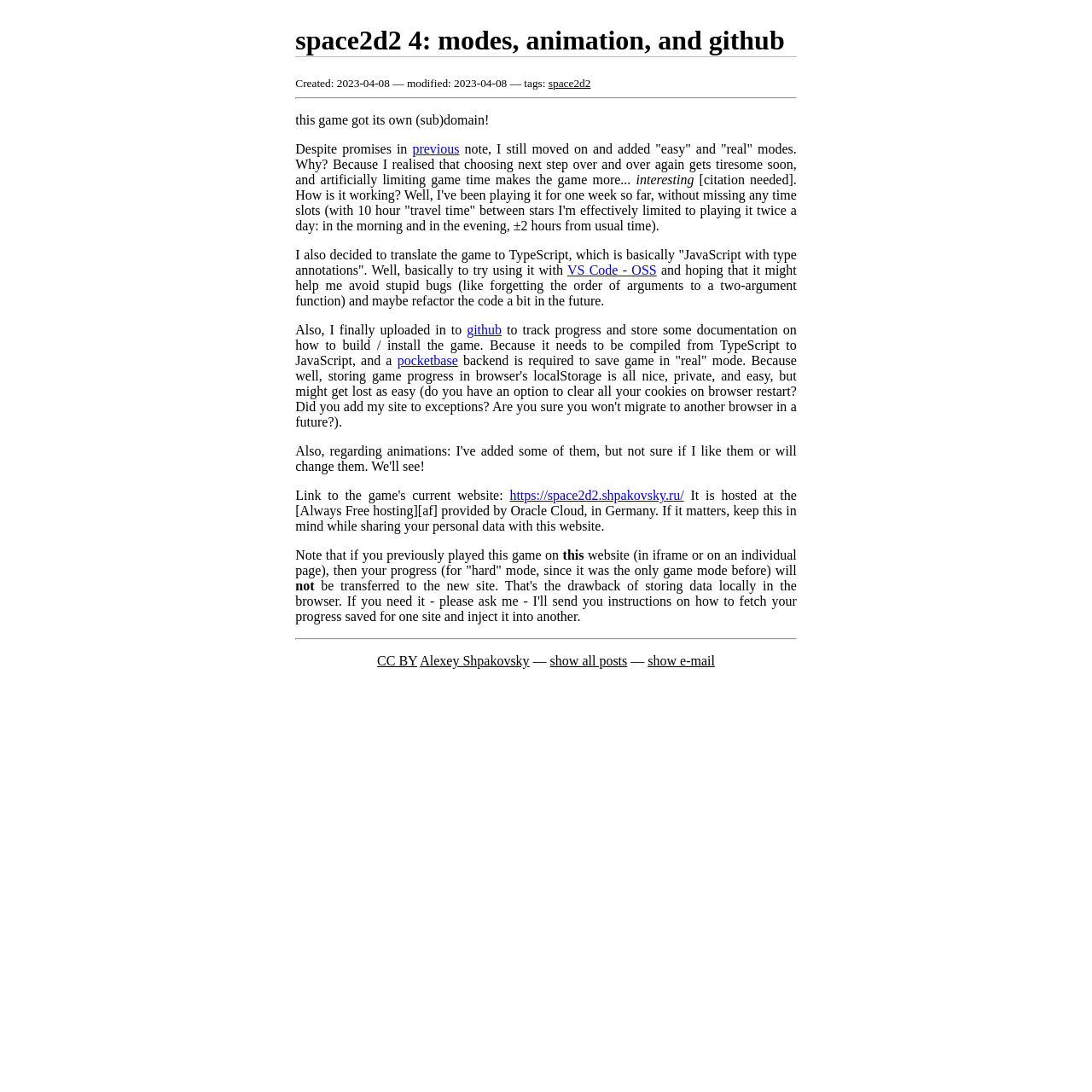Determine the bounding box coordinates of the clickable region to execute the instruction: "view all posts". The coordinates should be four float numbers between 0 and 1, denoted as [left, top, right, bottom].

[0.504, 0.599, 0.574, 0.612]